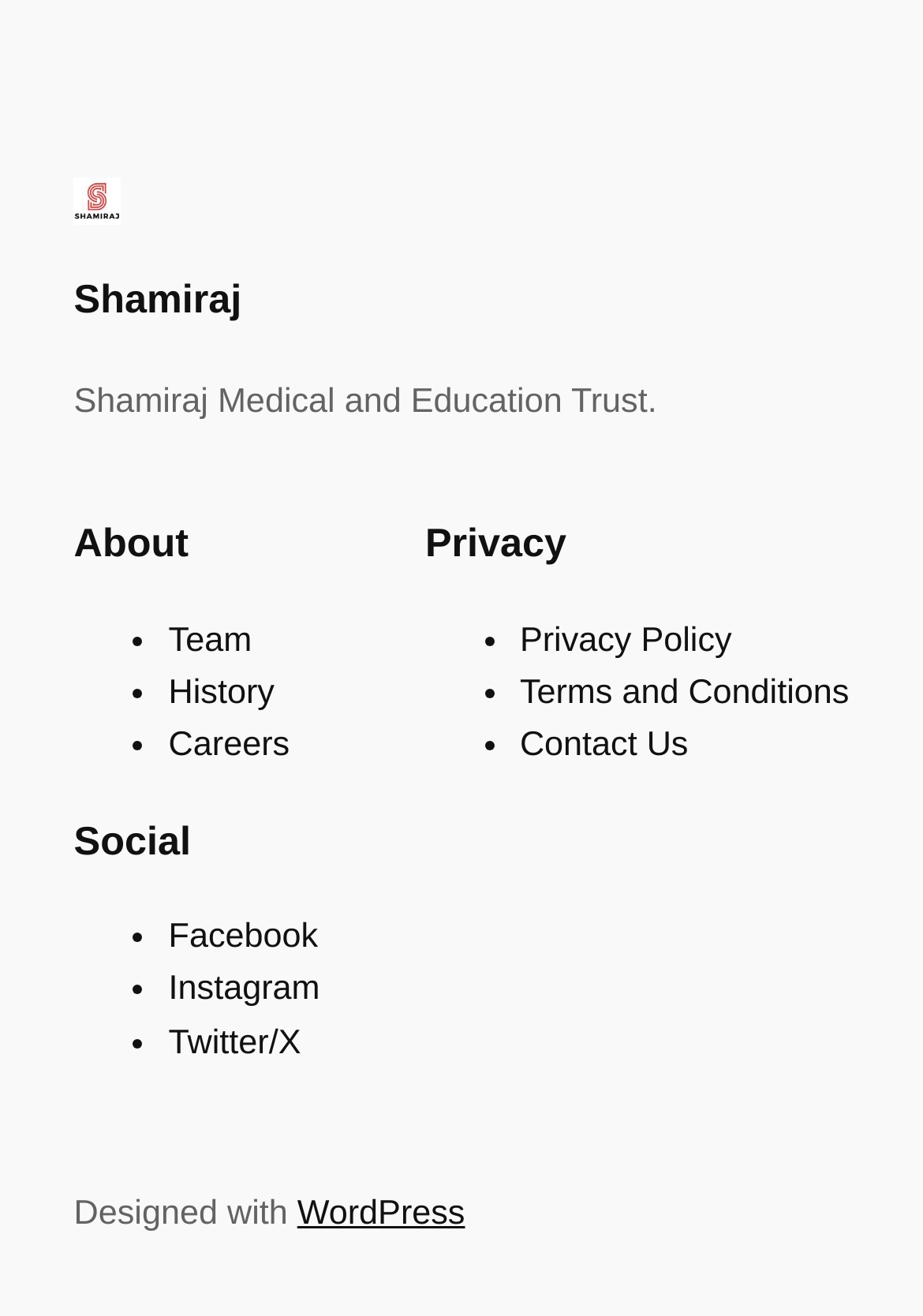Identify the bounding box coordinates of the region that should be clicked to execute the following instruction: "Follow on Facebook".

None